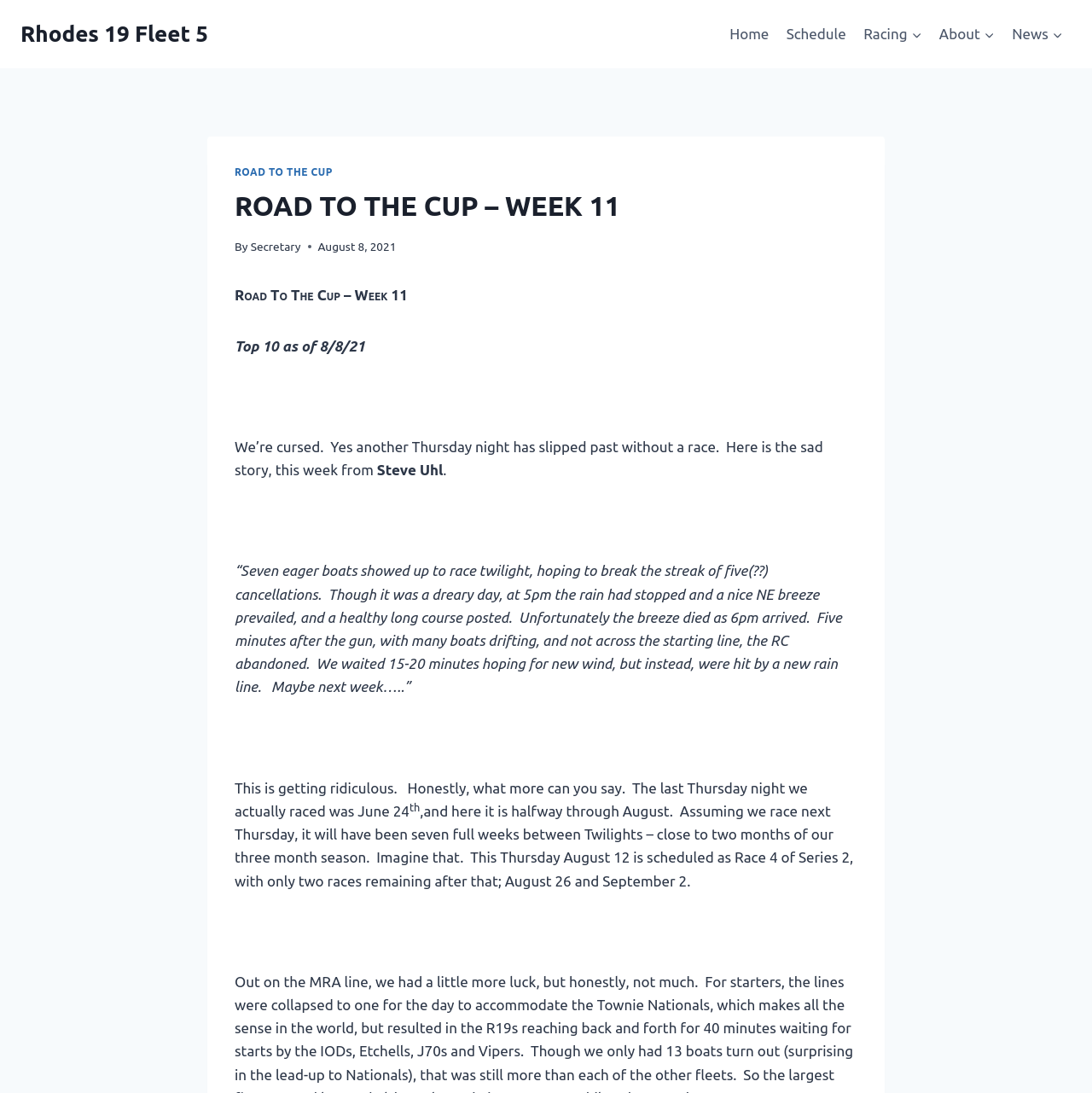Highlight the bounding box of the UI element that corresponds to this description: "Rhodes 19 Fleet 5".

[0.019, 0.019, 0.191, 0.043]